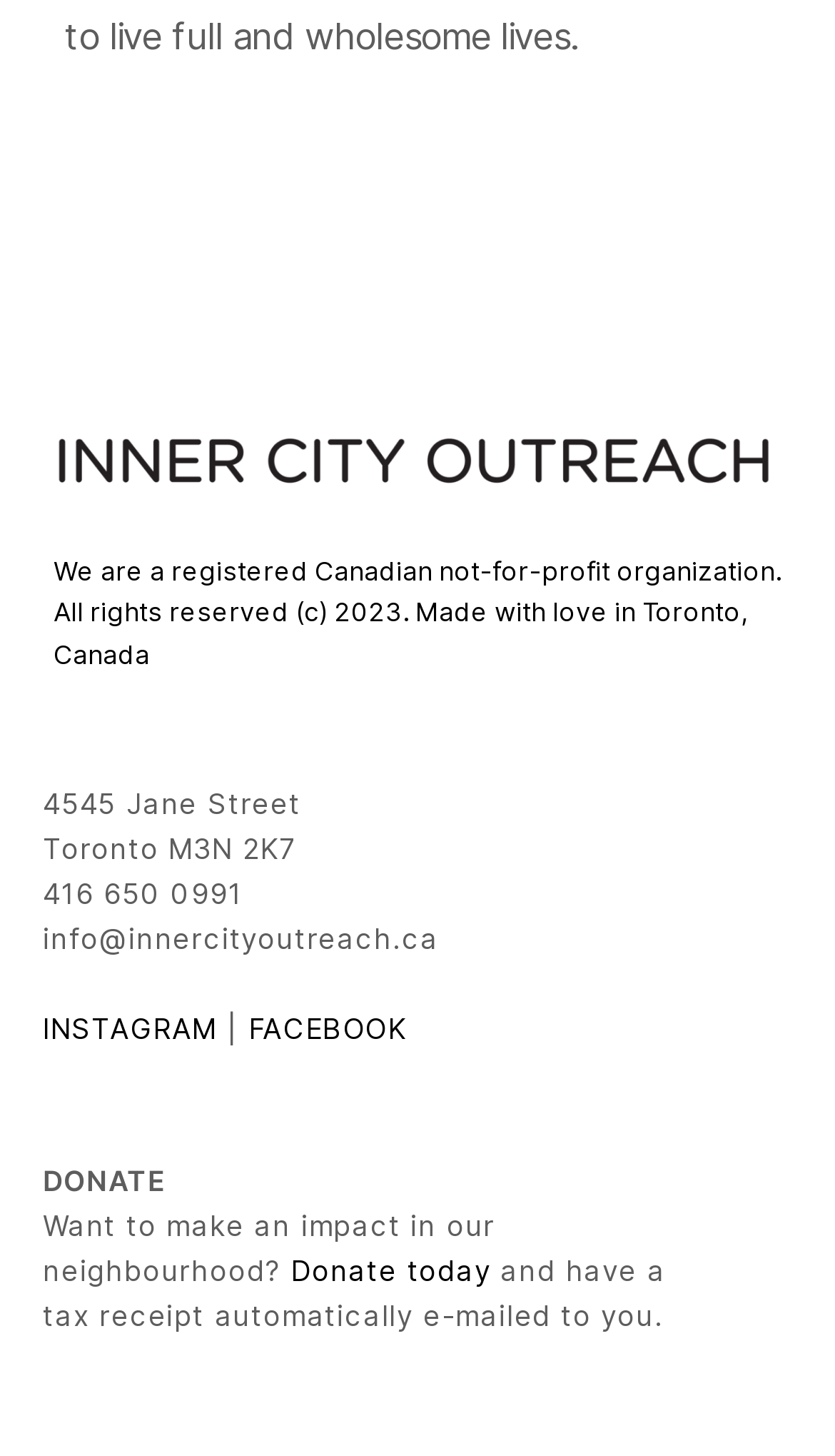Using the element description provided, determine the bounding box coordinates in the format (top-left x, top-left y, bottom-right x, bottom-right y). Ensure that all values are floating point numbers between 0 and 1. Element description: Donate today

[0.349, 0.861, 0.588, 0.884]